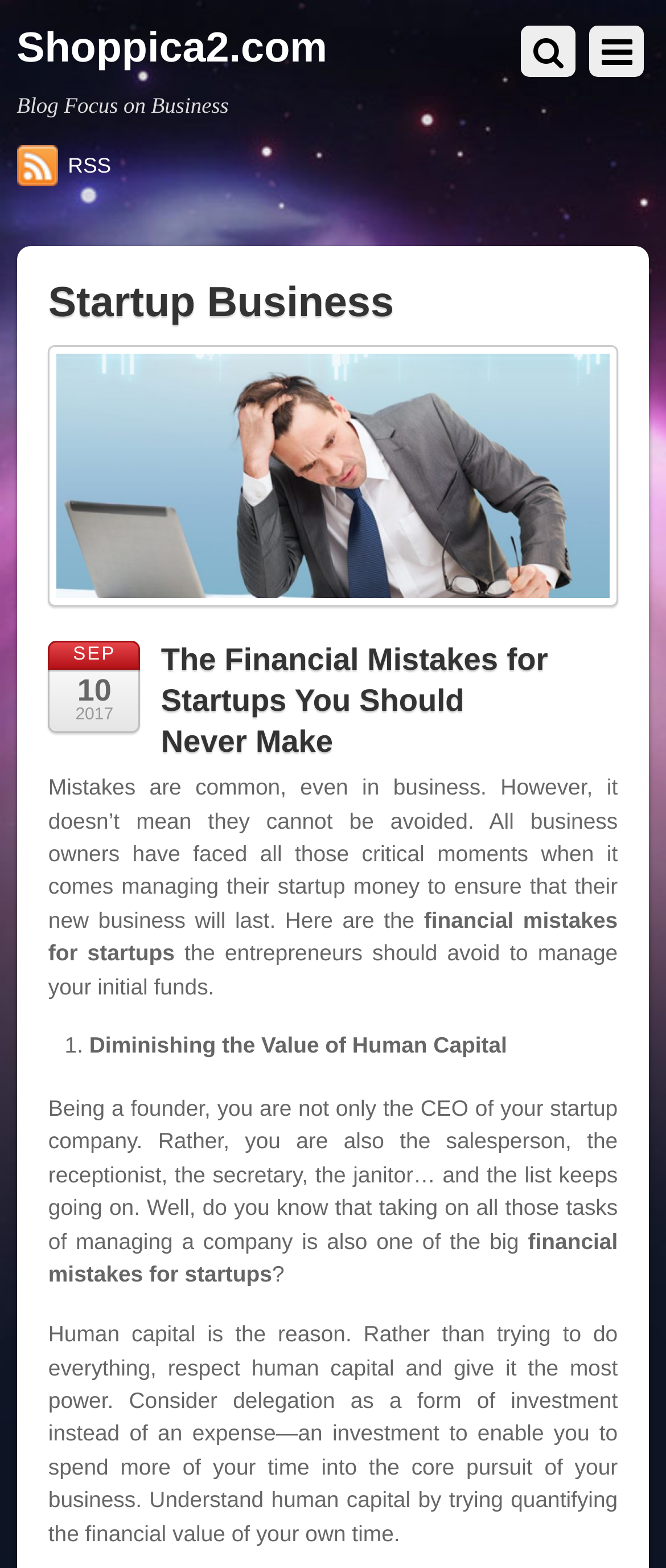Provide your answer in a single word or phrase: 
What is the title of the blog?

Startup Business